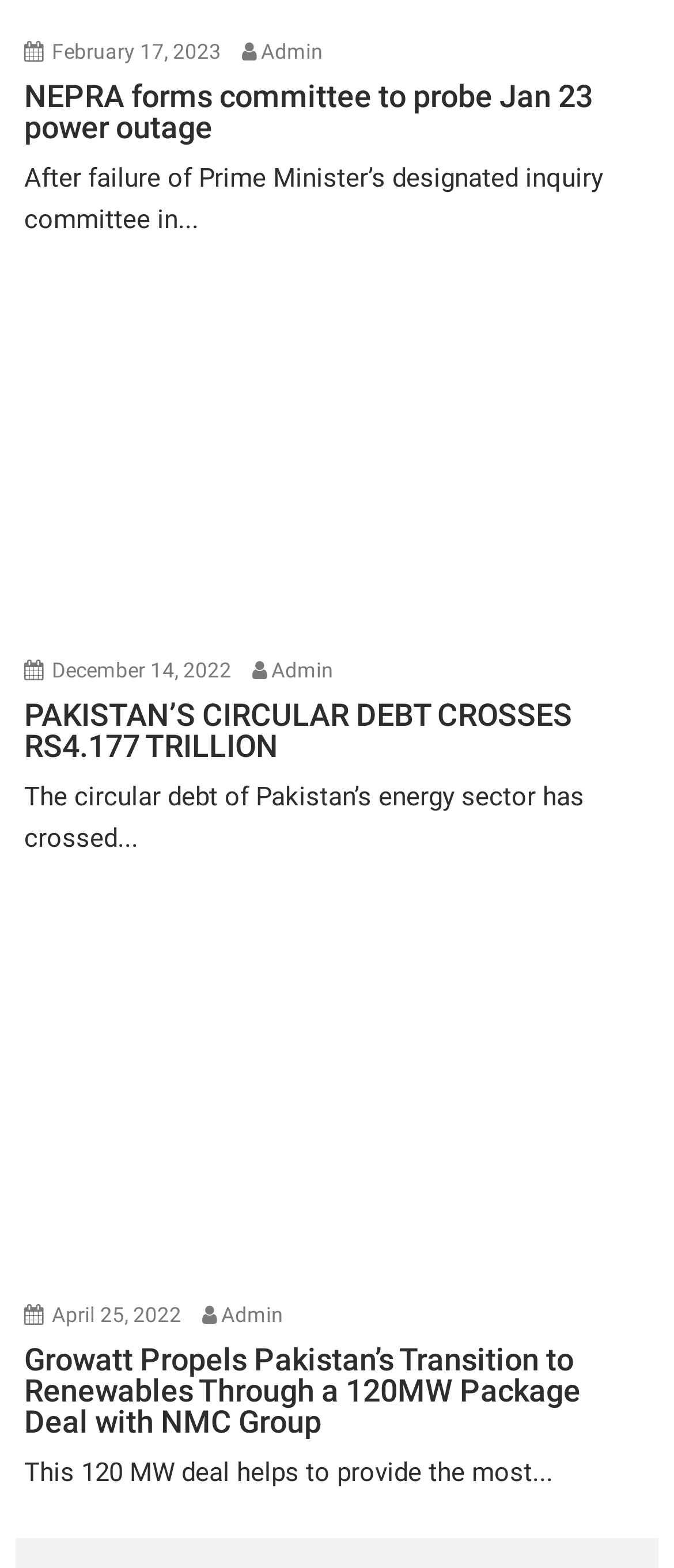What is the topic of the second news article?
Based on the image, answer the question with as much detail as possible.

I found the topic by looking at the second link element with the text 'PAKISTAN’S CIRCULAR DEBT CROSSES RS4.177 TRILLION' which is located below the first news article.